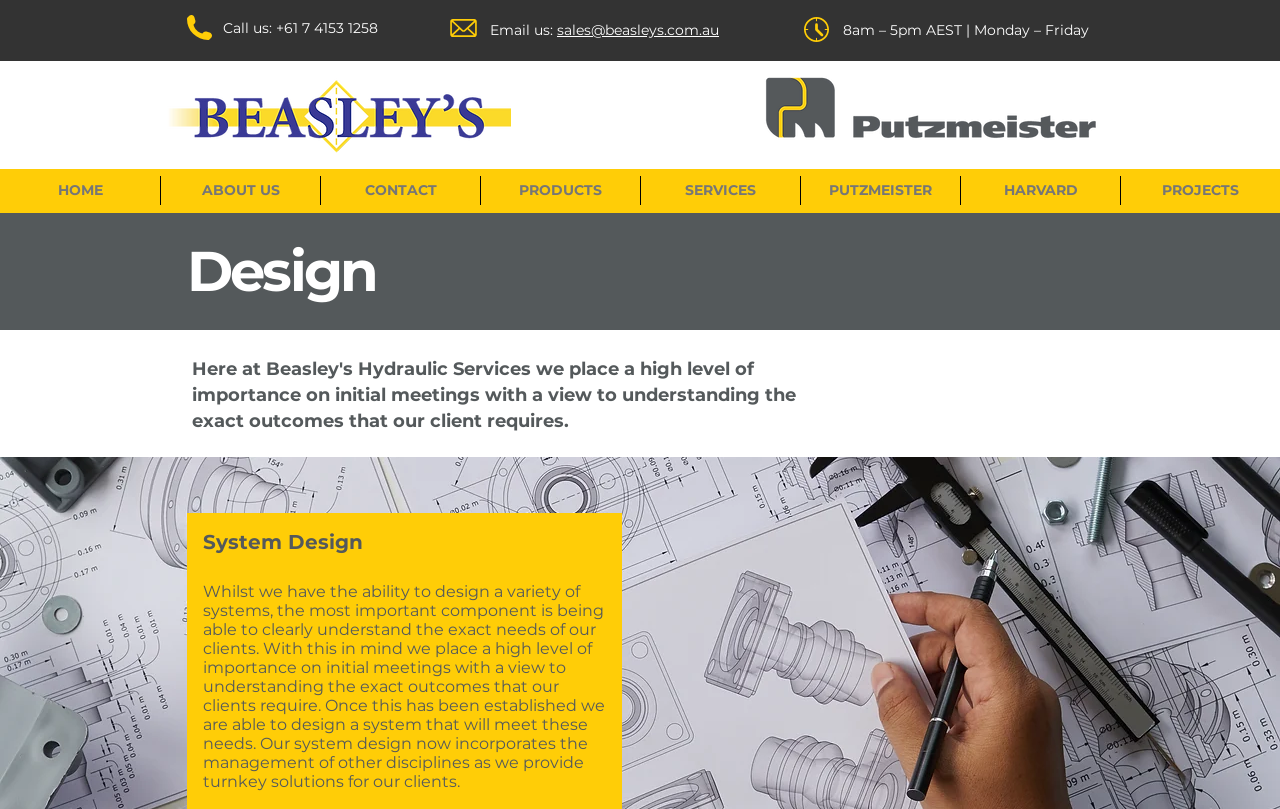What is the main service provided by the company?
Based on the image, give a concise answer in the form of a single word or short phrase.

System Design